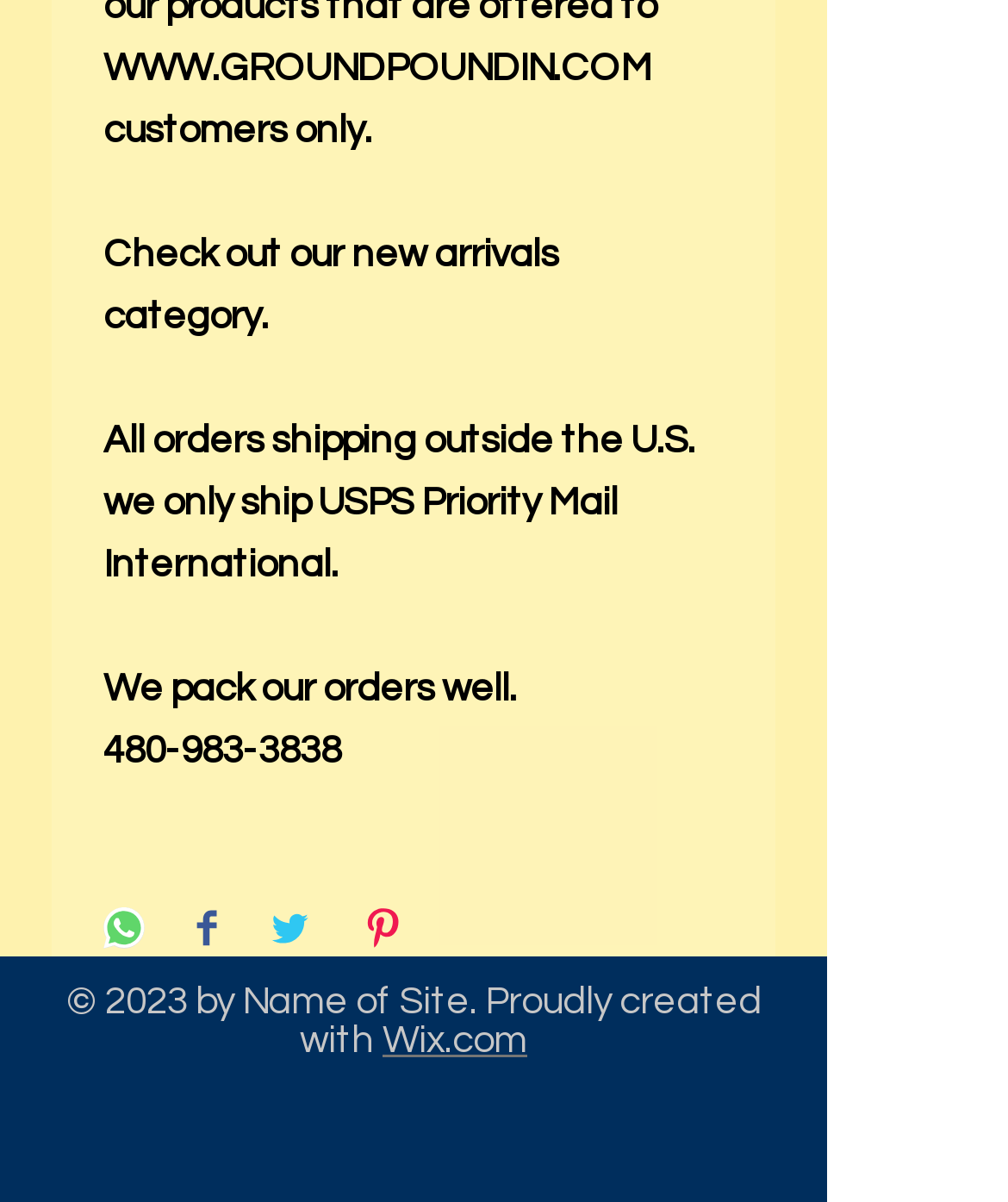What is the phone number for inquiries?
Look at the image and provide a short answer using one word or a phrase.

480-983-3838